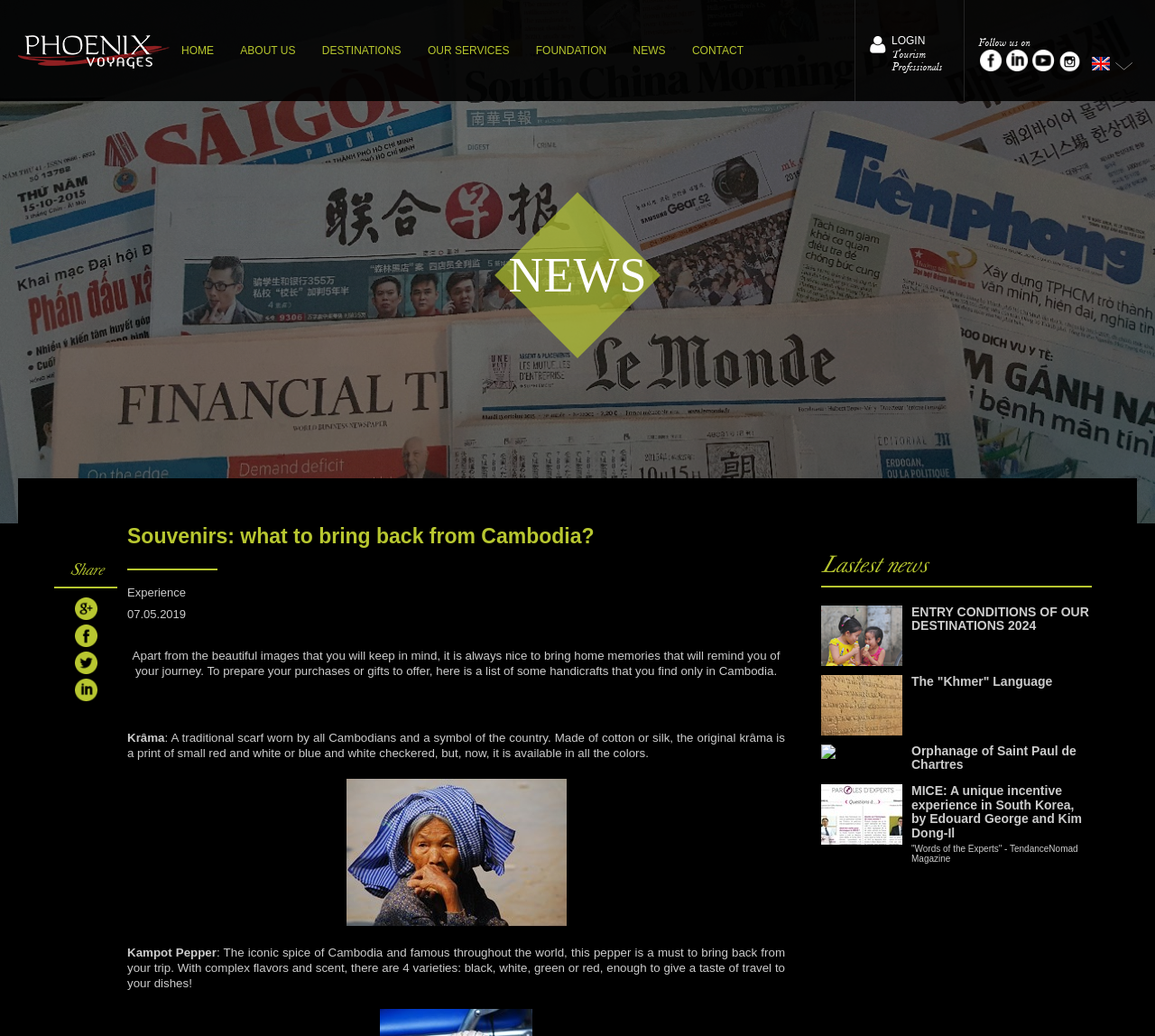Answer the following query concisely with a single word or phrase:
How many varieties of Kampot Pepper are mentioned?

4